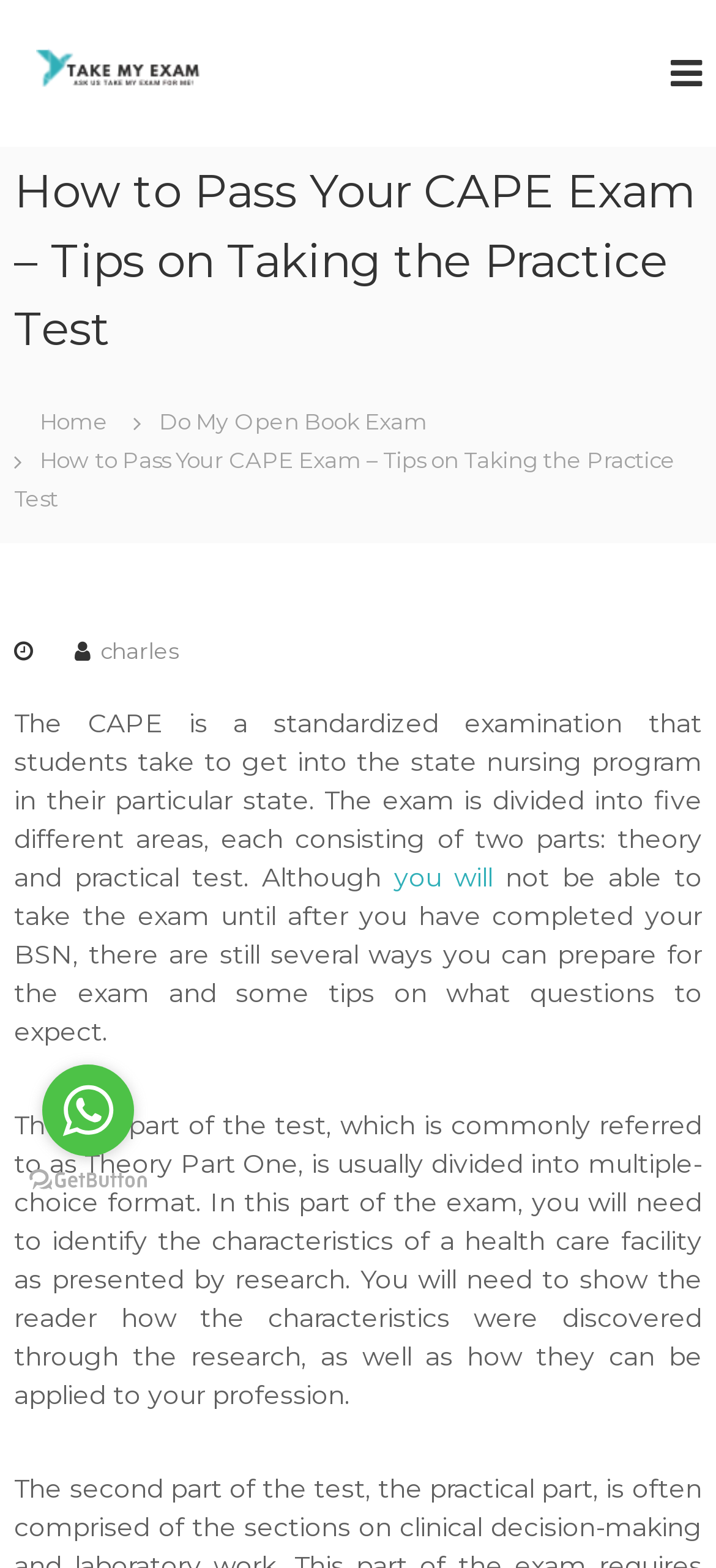What is the format of Theory Part One?
Based on the image, provide a one-word or brief-phrase response.

multiple-choice